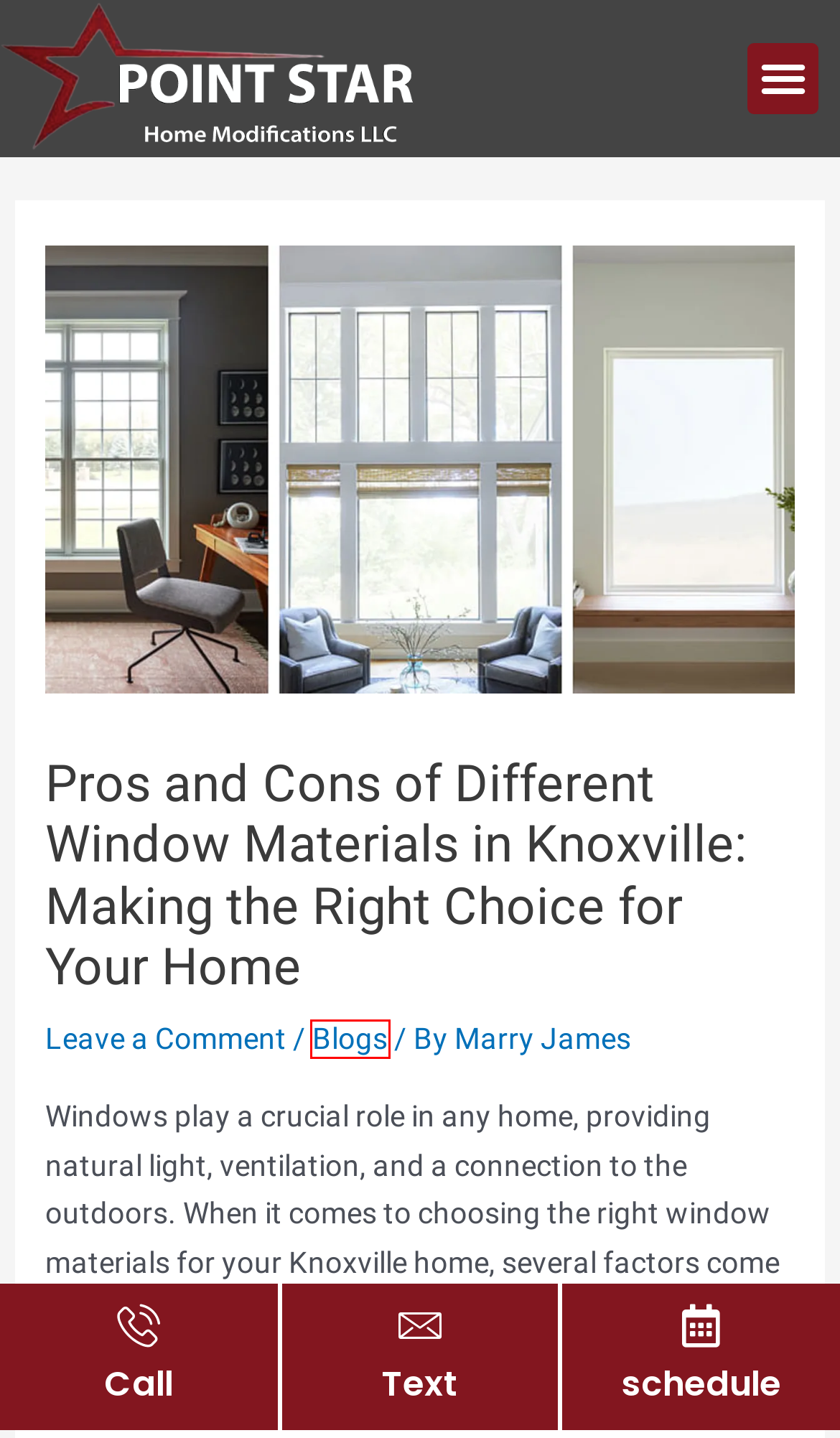Inspect the screenshot of a webpage with a red rectangle bounding box. Identify the webpage description that best corresponds to the new webpage after clicking the element inside the bounding box. Here are the candidates:
A. Top Handyman Services in Knoxville- Point Star Homes
B. Marry James, Author at Point Star Home Modification
C. January 2024 - Point Star Home Modification
D. Bathroom Remodeling: Choosing the Right Shower Niche
E. Custom Showers and Remodel Services in Knoxville- Point Star Homes
F. Blogs - Point Star Home Modification
G. Best Home Modification Company in Knoxville Point Star Home Modification
H. Privacy Policy - Point Star Home Modification

F